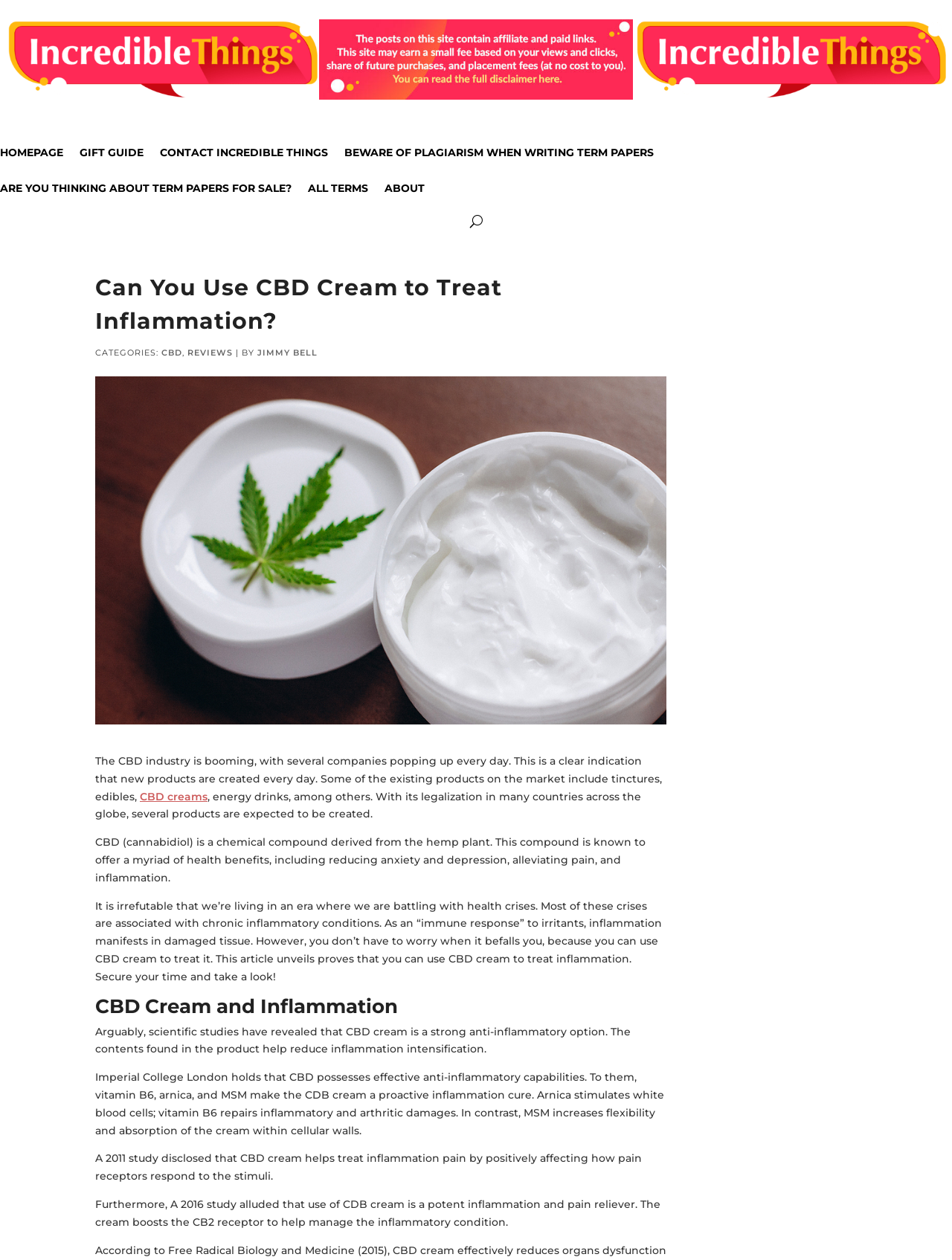Carefully examine the image and provide an in-depth answer to the question: What is the result of using CBD cream on pain receptors?

A 2011 study mentioned in the article found that CBD cream helps treat inflammation pain by positively affecting how pain receptors respond to the stimuli, which suggests that CBD cream can be an effective pain reliever.